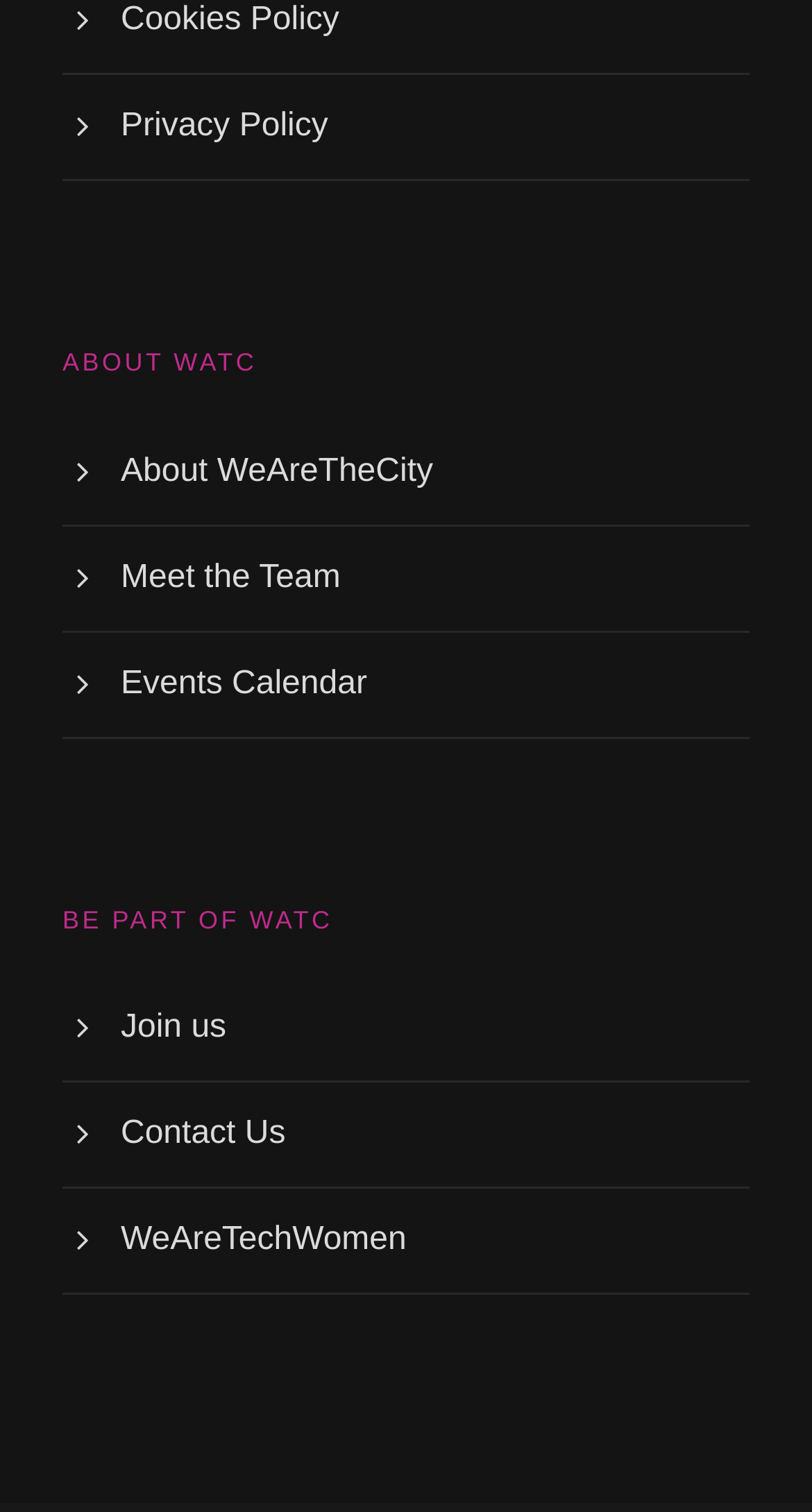Using the provided description: "Meet the Team", find the bounding box coordinates of the corresponding UI element. The output should be four float numbers between 0 and 1, in the format [left, top, right, bottom].

[0.149, 0.37, 0.419, 0.393]